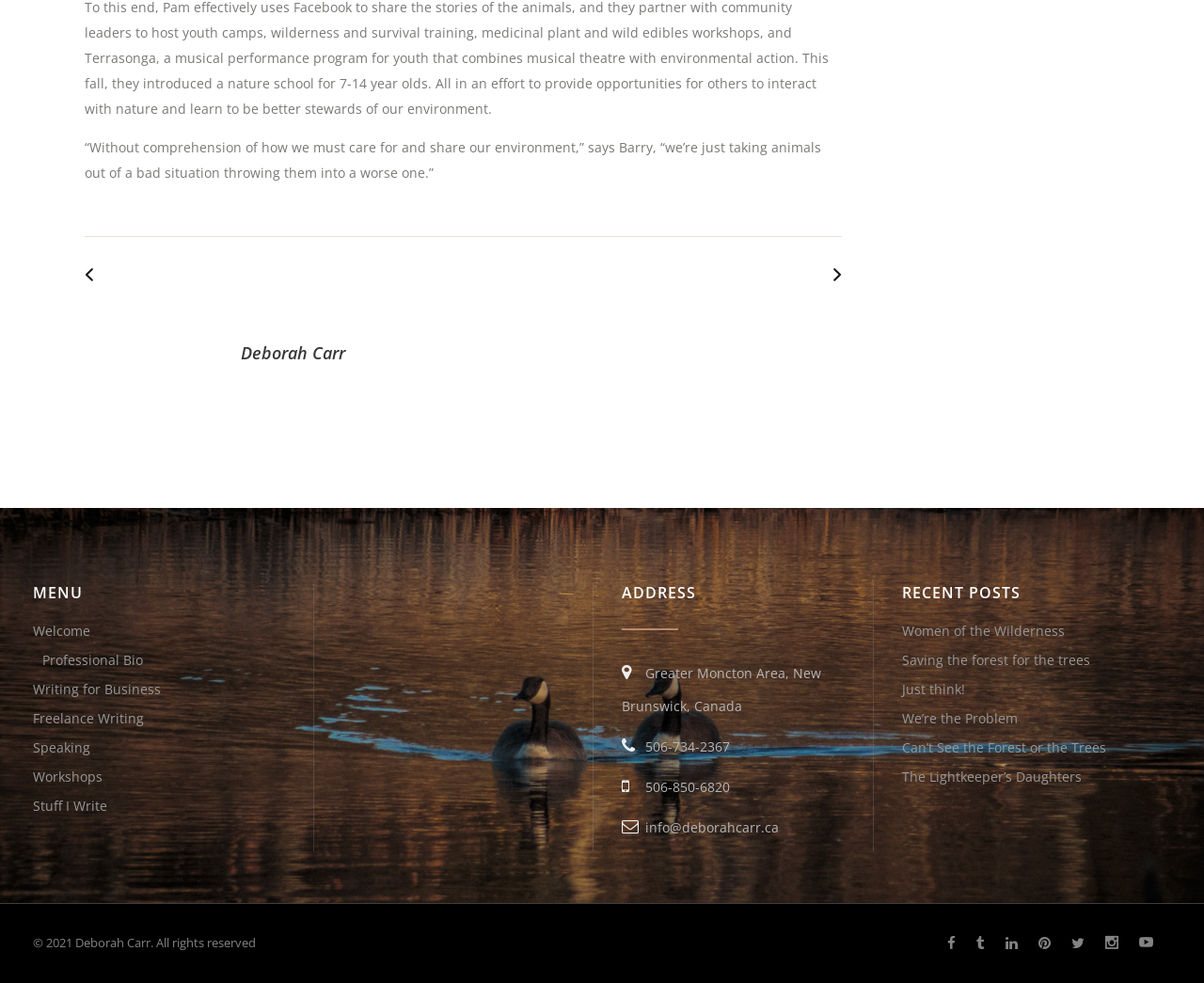Using the description "Women of the Wilderness", locate and provide the bounding box of the UI element.

[0.749, 0.627, 0.884, 0.656]